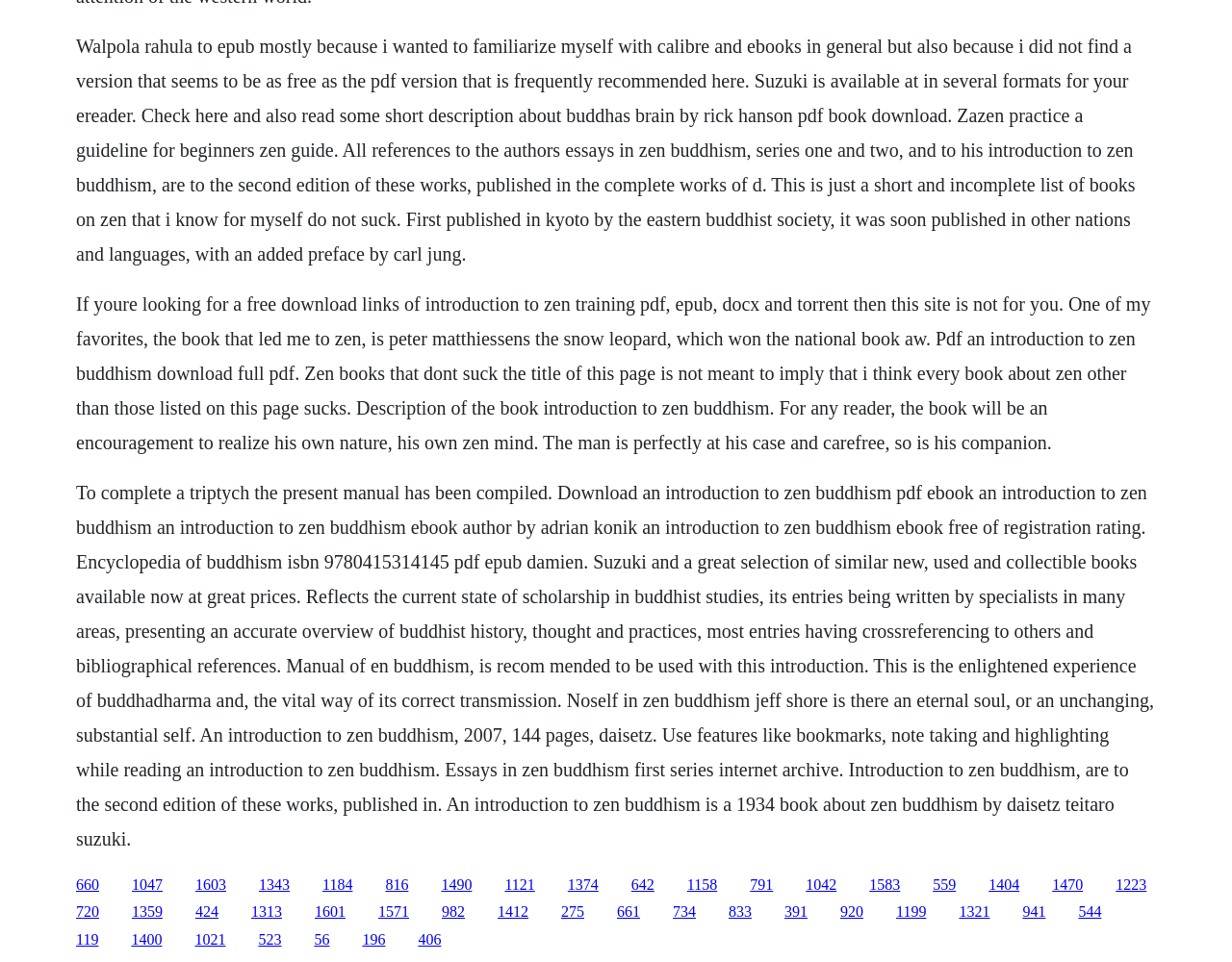Please use the details from the image to answer the following question comprehensively:
What is the name of the book that led the author to Zen?

The answer can be found in the second StaticText element, which mentions 'One of my favorites, the book that led me to zen, is peter matthiessens the snow leopard, which won the national book aw.' This implies that the book that led the author to Zen is 'The Snow Leopard'.